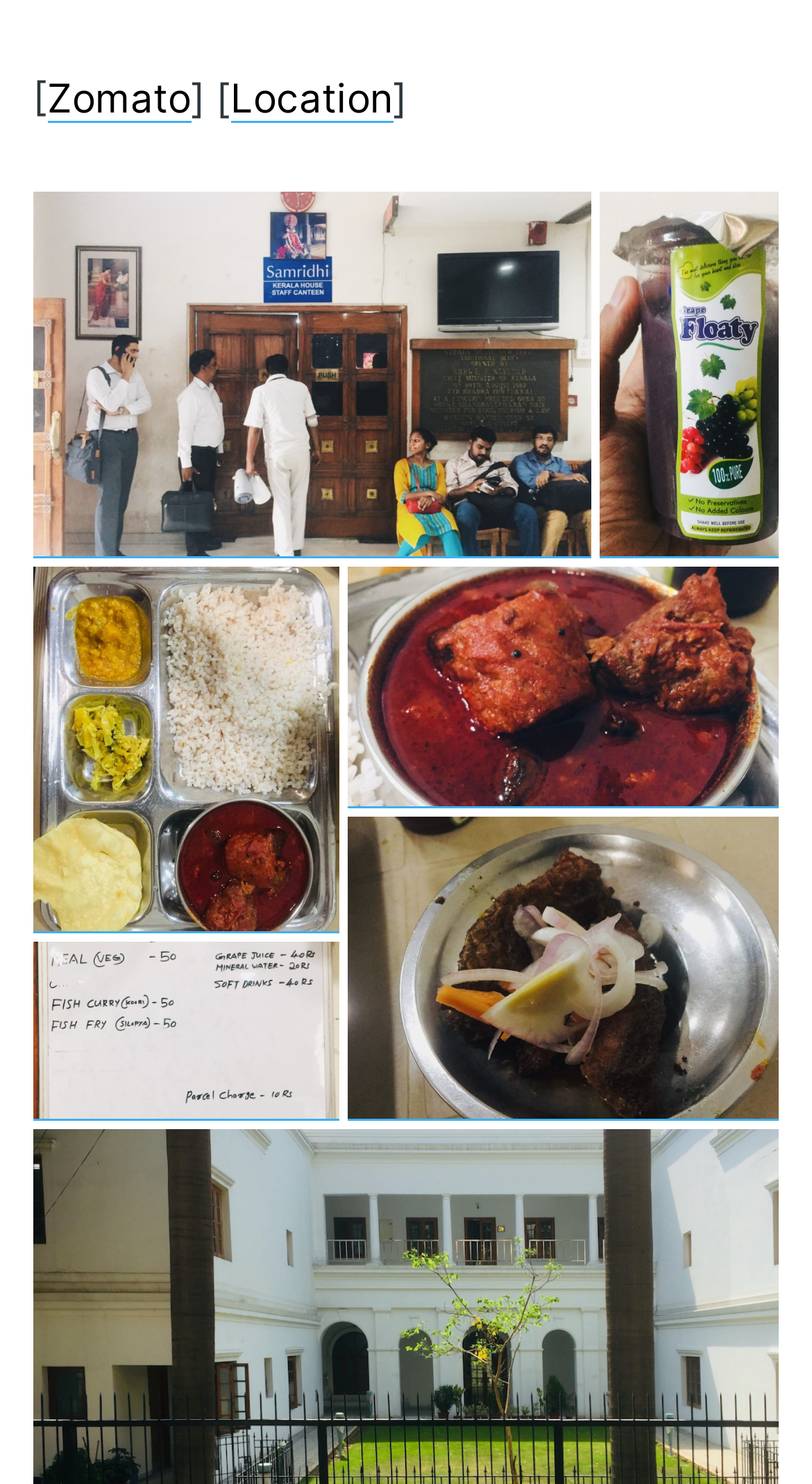What is the location mentioned on the webpage?
Carefully analyze the image and provide a thorough answer to the question.

The location mentioned on the webpage can be determined by looking at the top navigation bar, where a link with the text 'Location' is present.